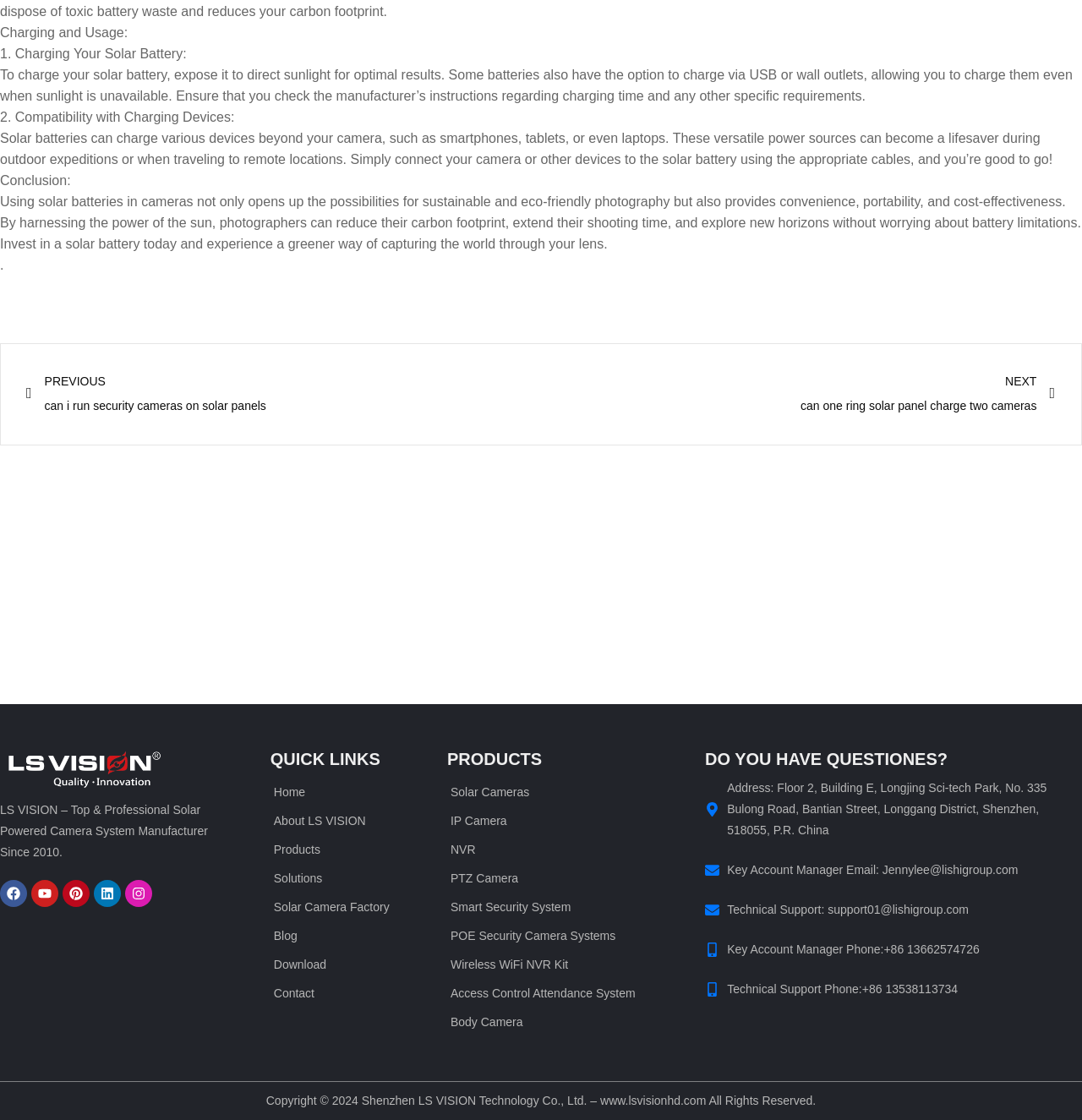What is the address of LS VISION's office? Using the information from the screenshot, answer with a single word or phrase.

Floor 2, Building E, Longjing Sci-tech Park, No. 335 Bulong Road, Bantian Street, Longgang District, Shenzhen, 518055, P.R. China